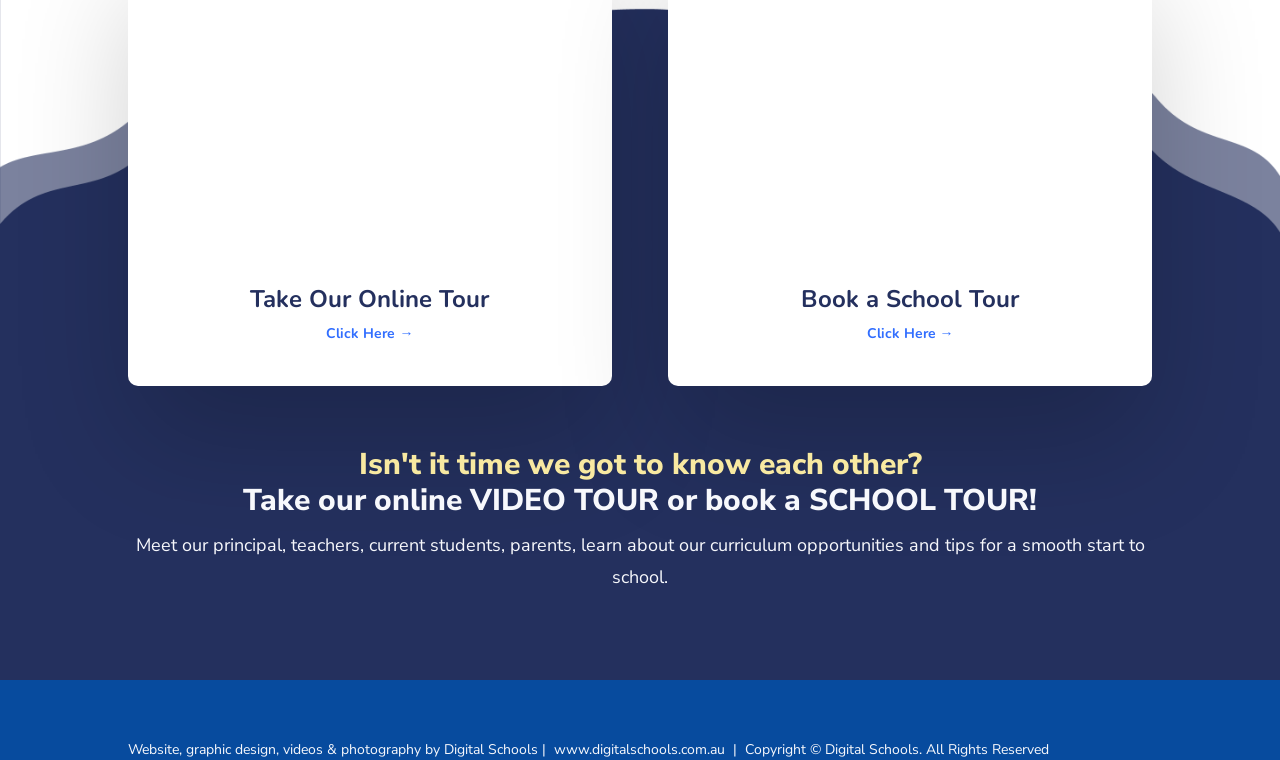Look at the image and give a detailed response to the following question: What is the alternative to the online tour?

The webpage provides two options: taking an online tour or booking a school tour, which suggests that booking a school tour is an alternative to taking the online tour.